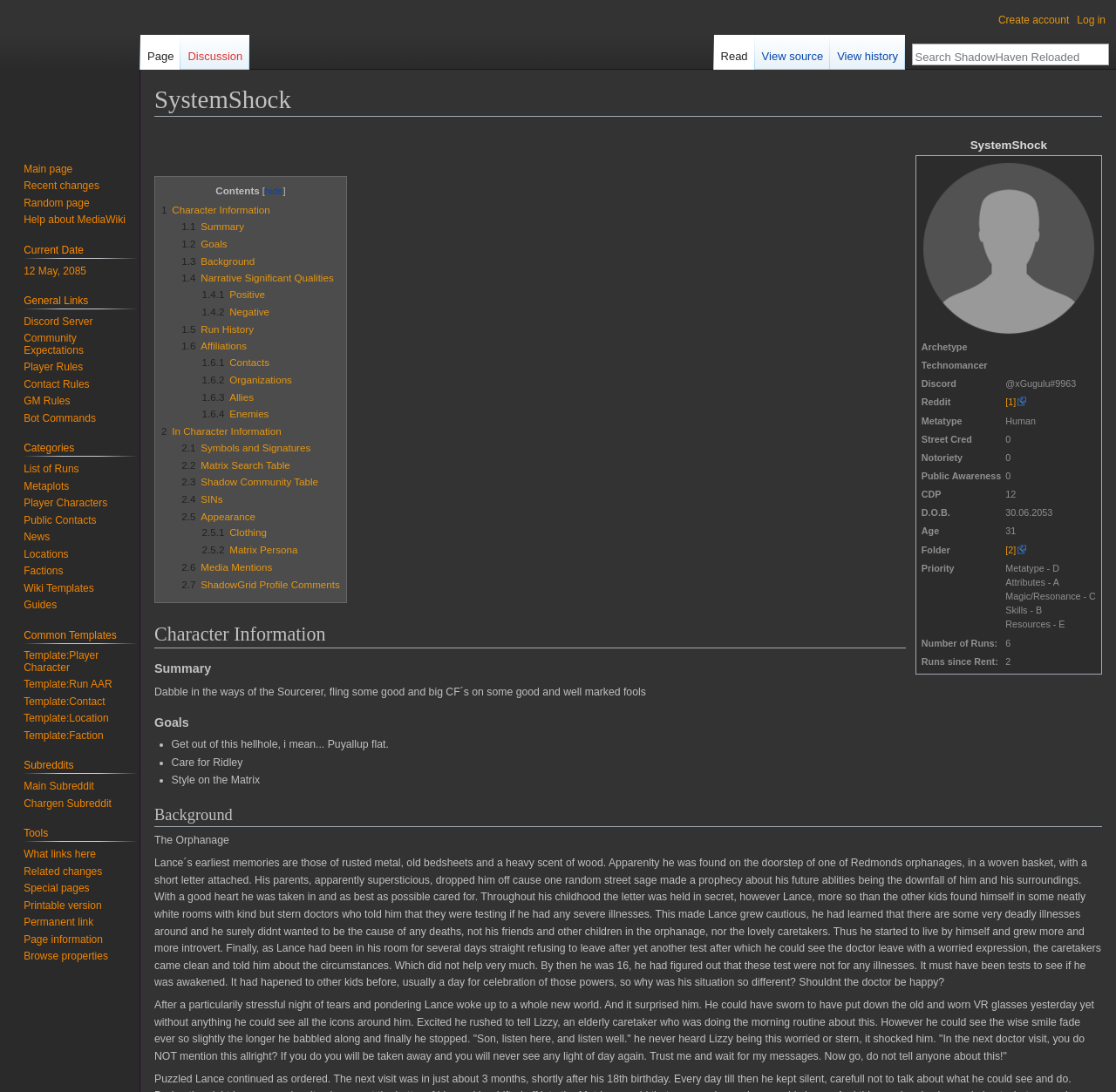What is the link text in the 'Folder' row?
Using the information presented in the image, please offer a detailed response to the question.

In the table, the row with the header 'Folder' has a link with the text '[2]', indicating that this is a link to a folder with the name '[2]'.